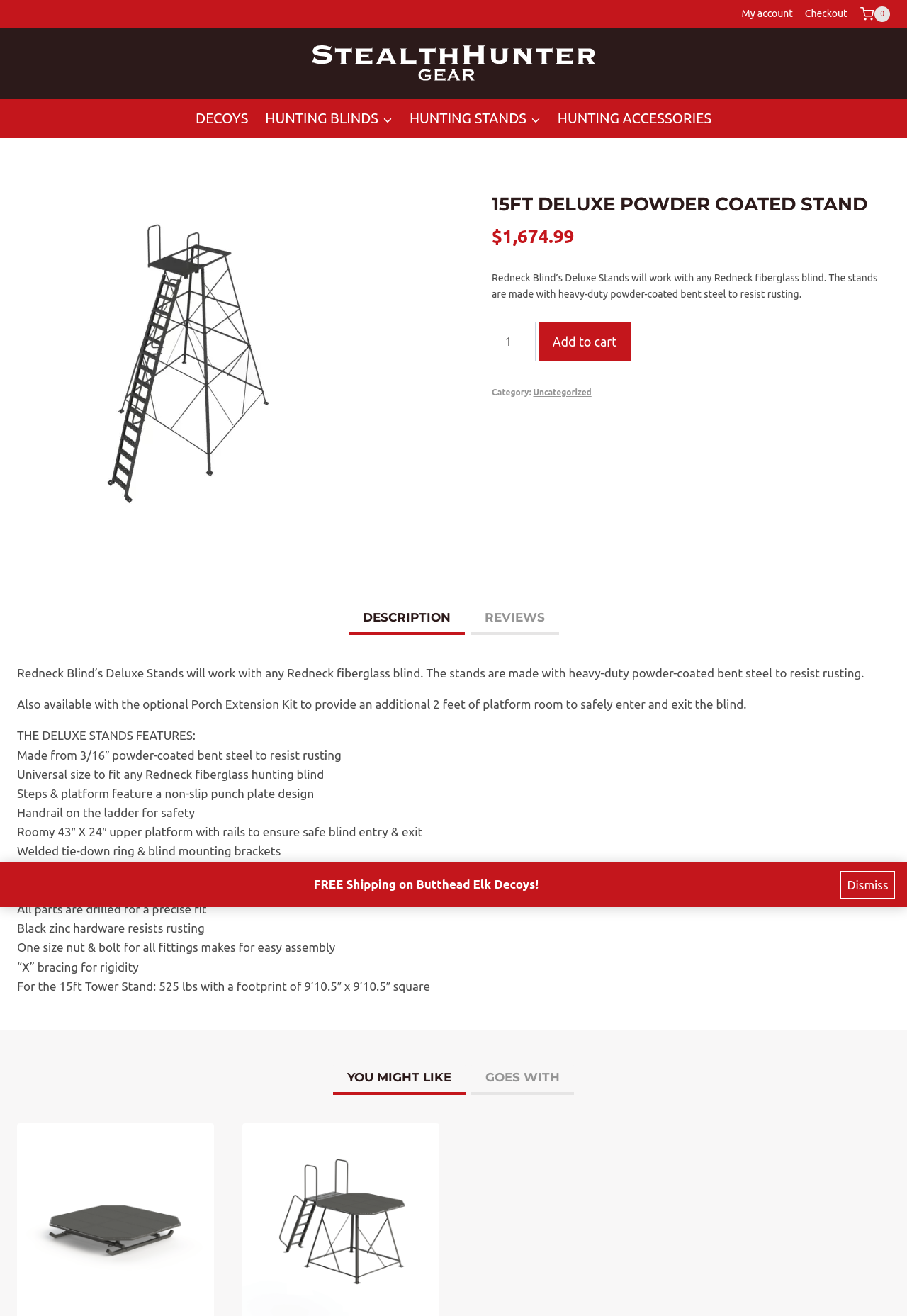Extract the main heading from the webpage content.

15FT DELUXE POWDER COATED STAND